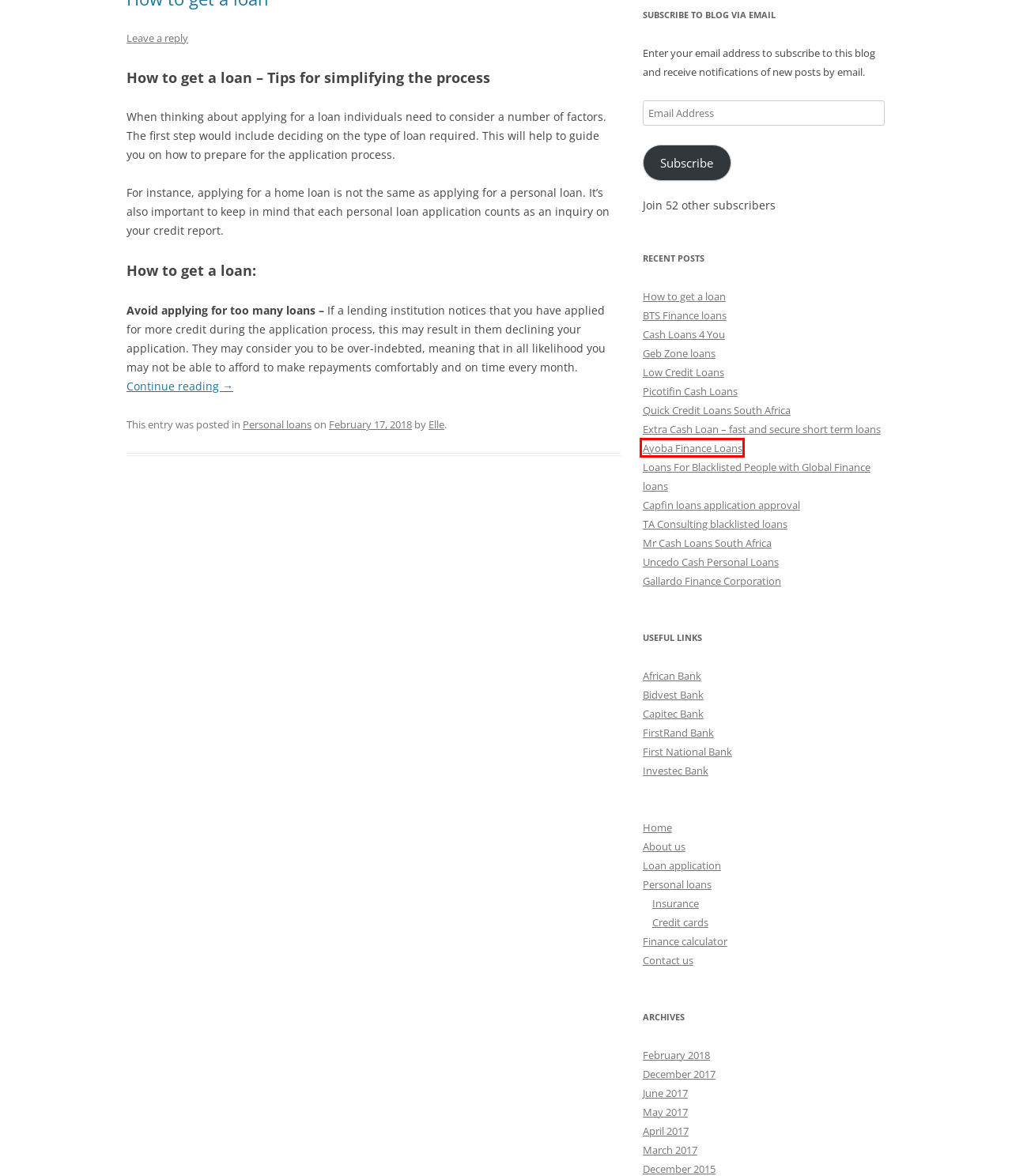Examine the screenshot of a webpage with a red bounding box around a UI element. Select the most accurate webpage description that corresponds to the new page after clicking the highlighted element. Here are the choices:
A. June 2017 - Loans Contact
B. Loans For Blacklisted People | Global Finance loans
C. May 2017 - Loans Contact
D. Quick Credit Loans South Africa
E. Ayoba Loans Speedy online cash
F. April 2017 - Loans Contact
G. Picotifin cash loans
H. March 2017 - Loans Contact

E